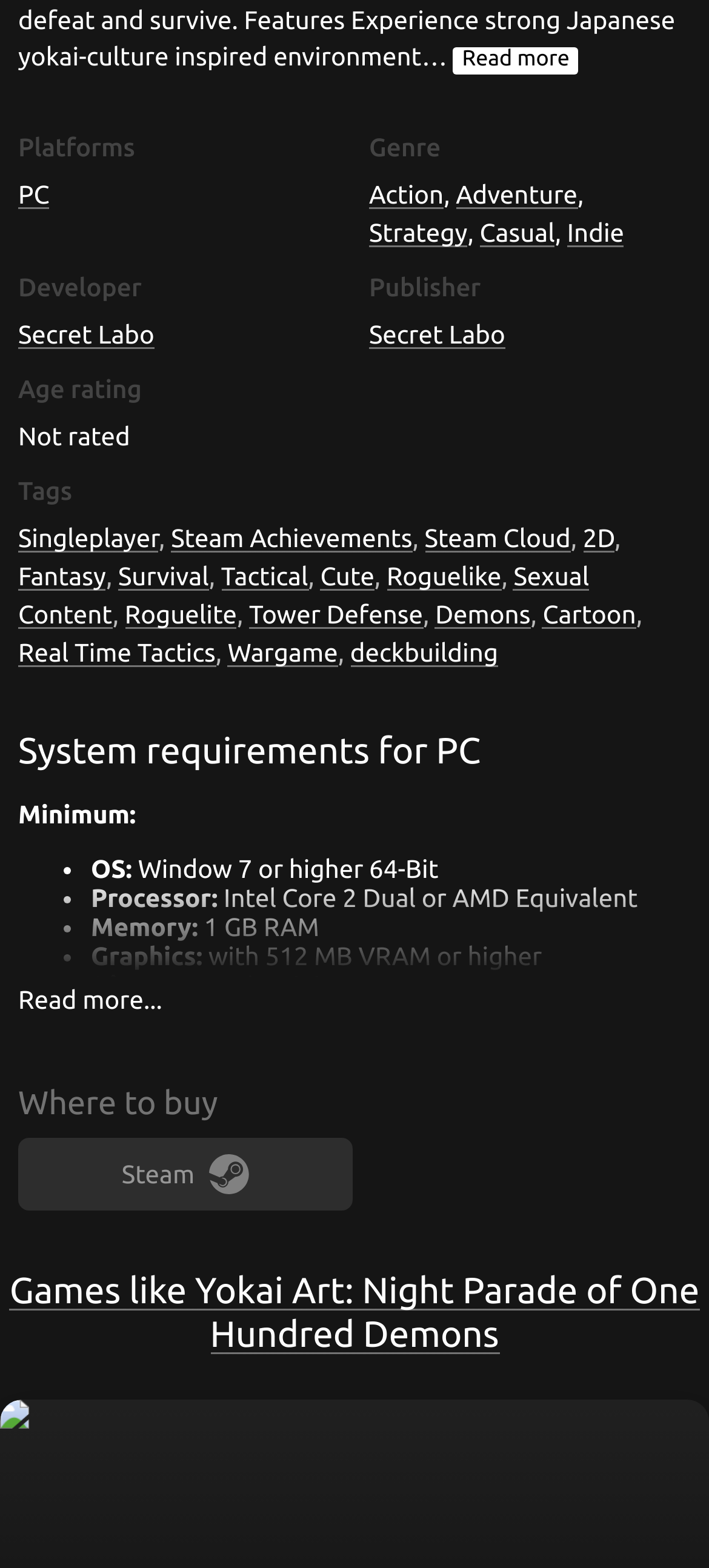Find the bounding box of the web element that fits this description: "Pets".

None